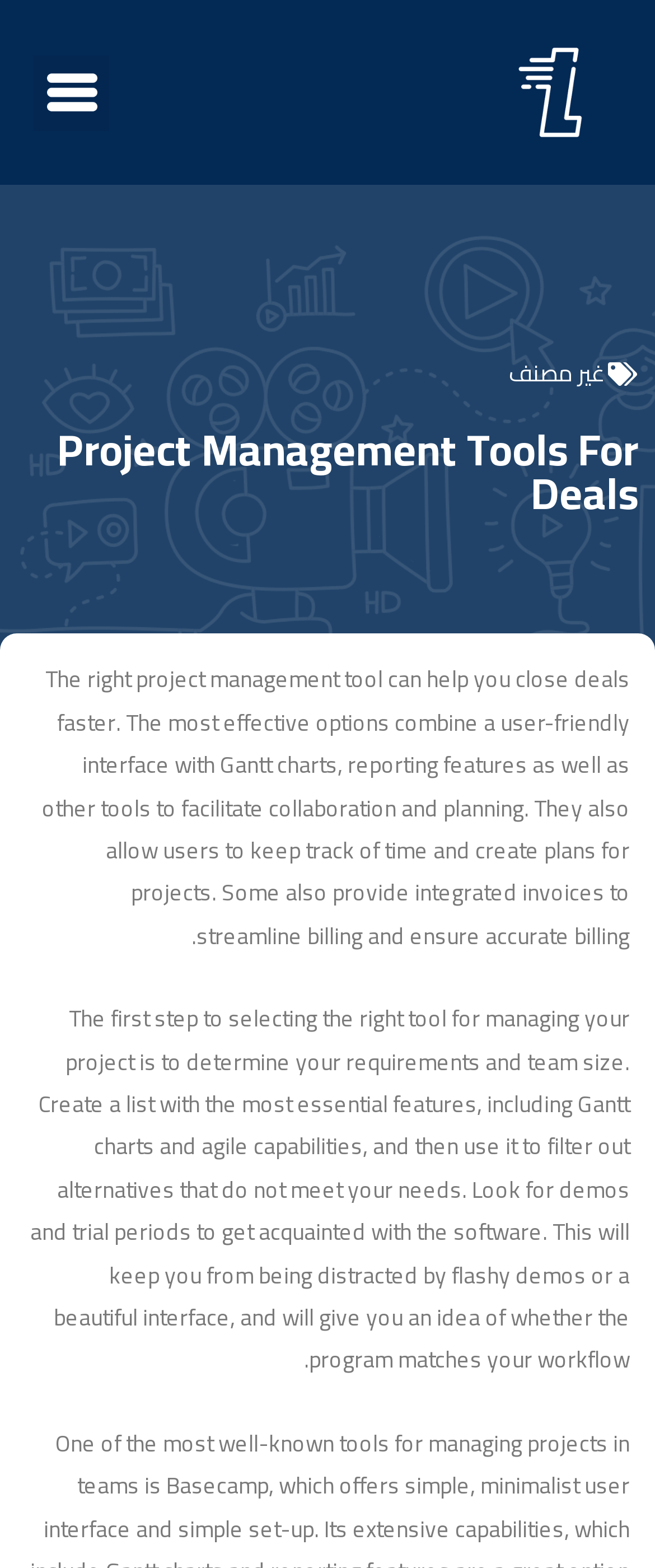Using the given element description, provide the bounding box coordinates (top-left x, top-left y, bottom-right x, bottom-right y) for the corresponding UI element in the screenshot: Menu

[0.051, 0.035, 0.167, 0.083]